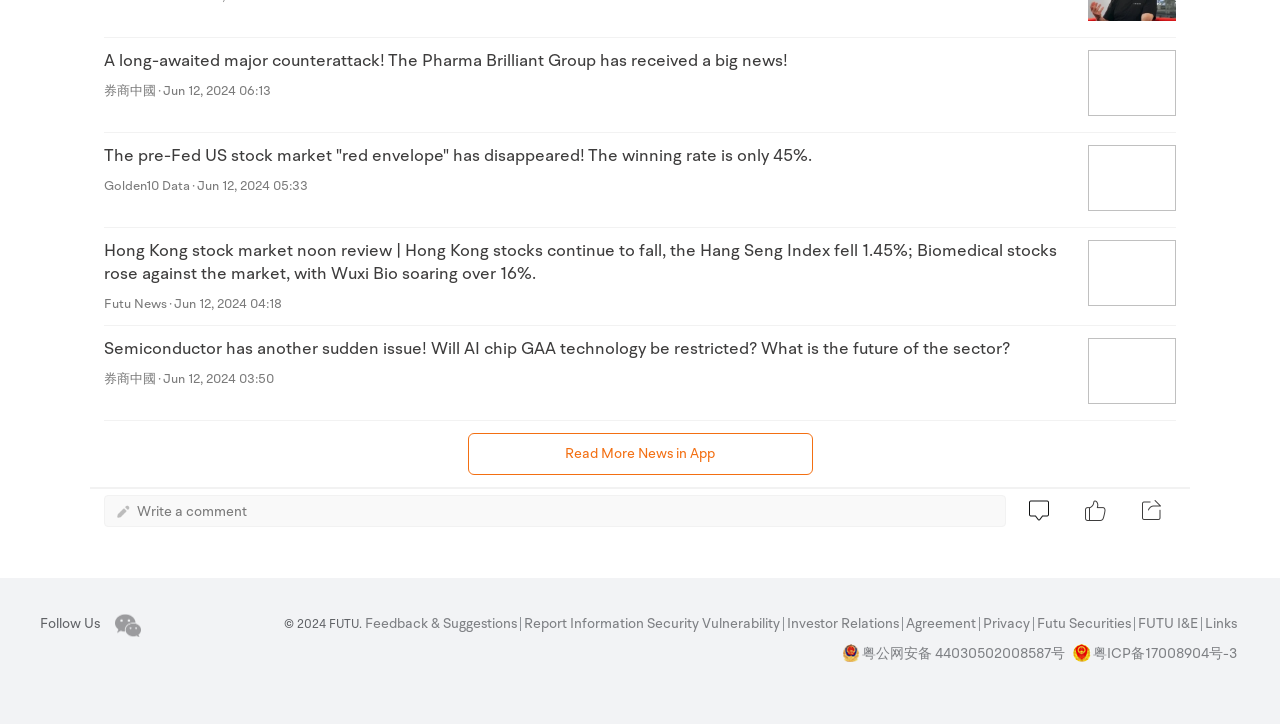What is the purpose of the 'Write a comment' button?
Please provide a single word or phrase in response based on the screenshot.

To leave a comment